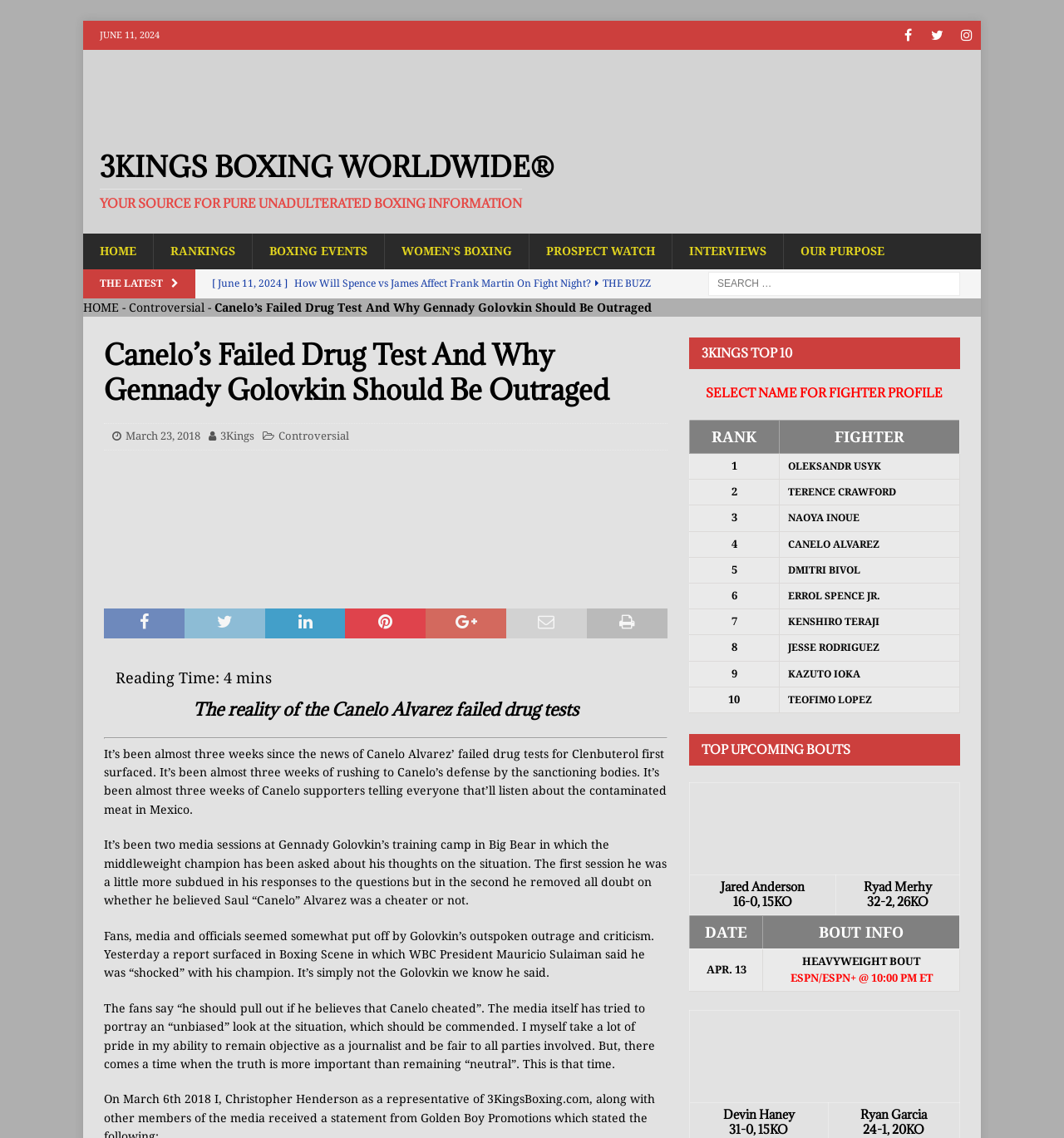Specify the bounding box coordinates of the area to click in order to follow the given instruction: "Click on the Facebook link."

[0.84, 0.018, 0.867, 0.044]